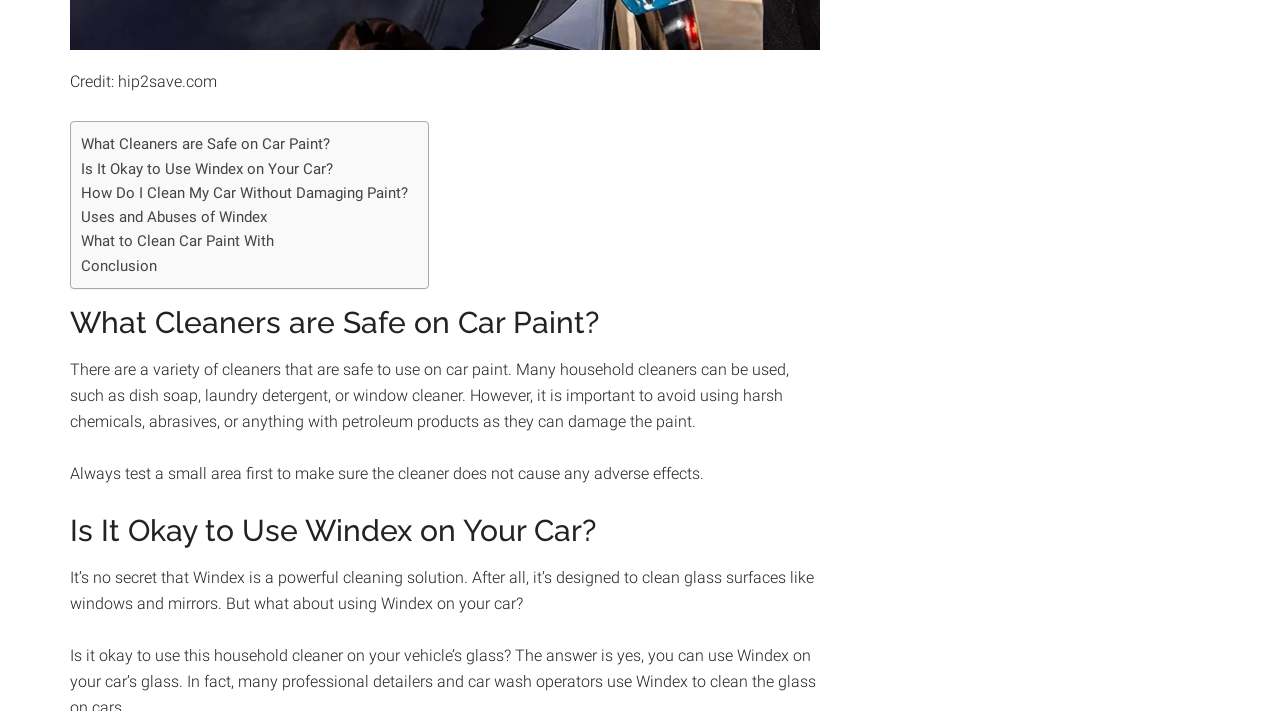Based on the element description: "Uses and Abuses of Windex", identify the bounding box coordinates for this UI element. The coordinates must be four float numbers between 0 and 1, listed as [left, top, right, bottom].

[0.063, 0.289, 0.209, 0.323]